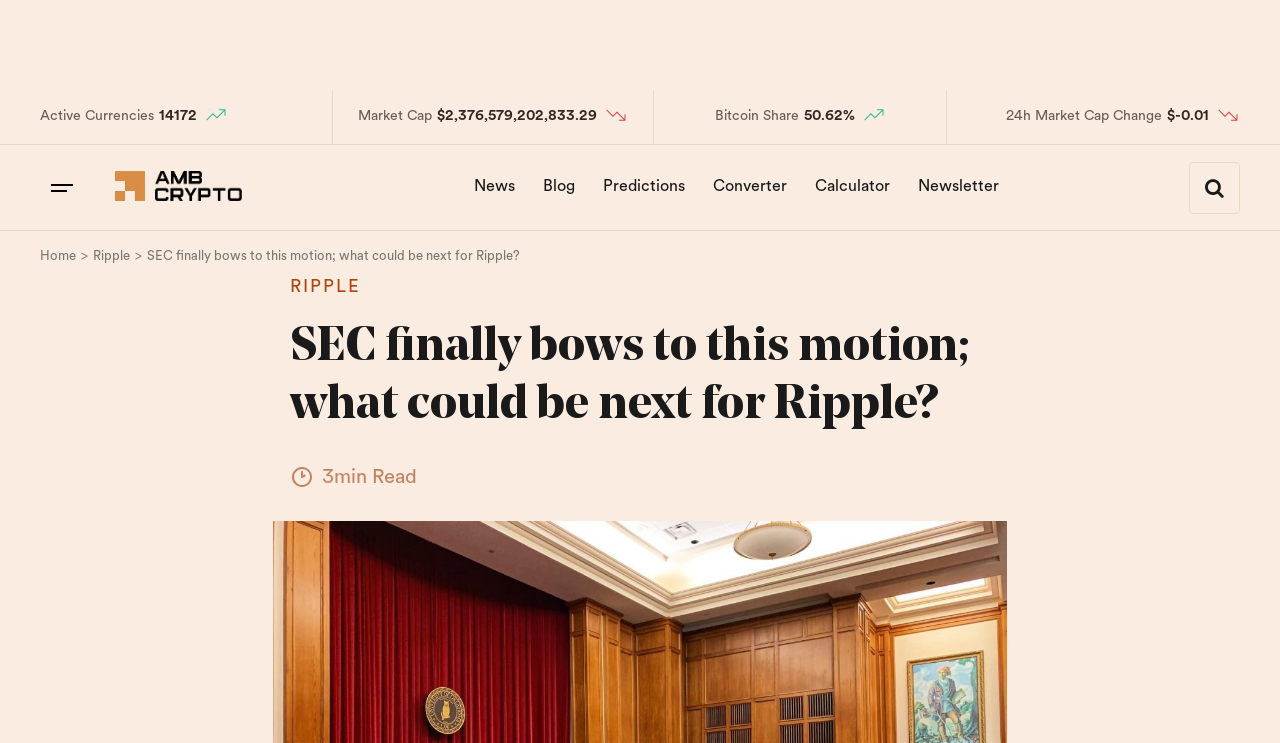Pinpoint the bounding box coordinates of the clickable area needed to execute the instruction: "View the 'Recent Posts'". The coordinates should be specified as four float numbers between 0 and 1, i.e., [left, top, right, bottom].

None